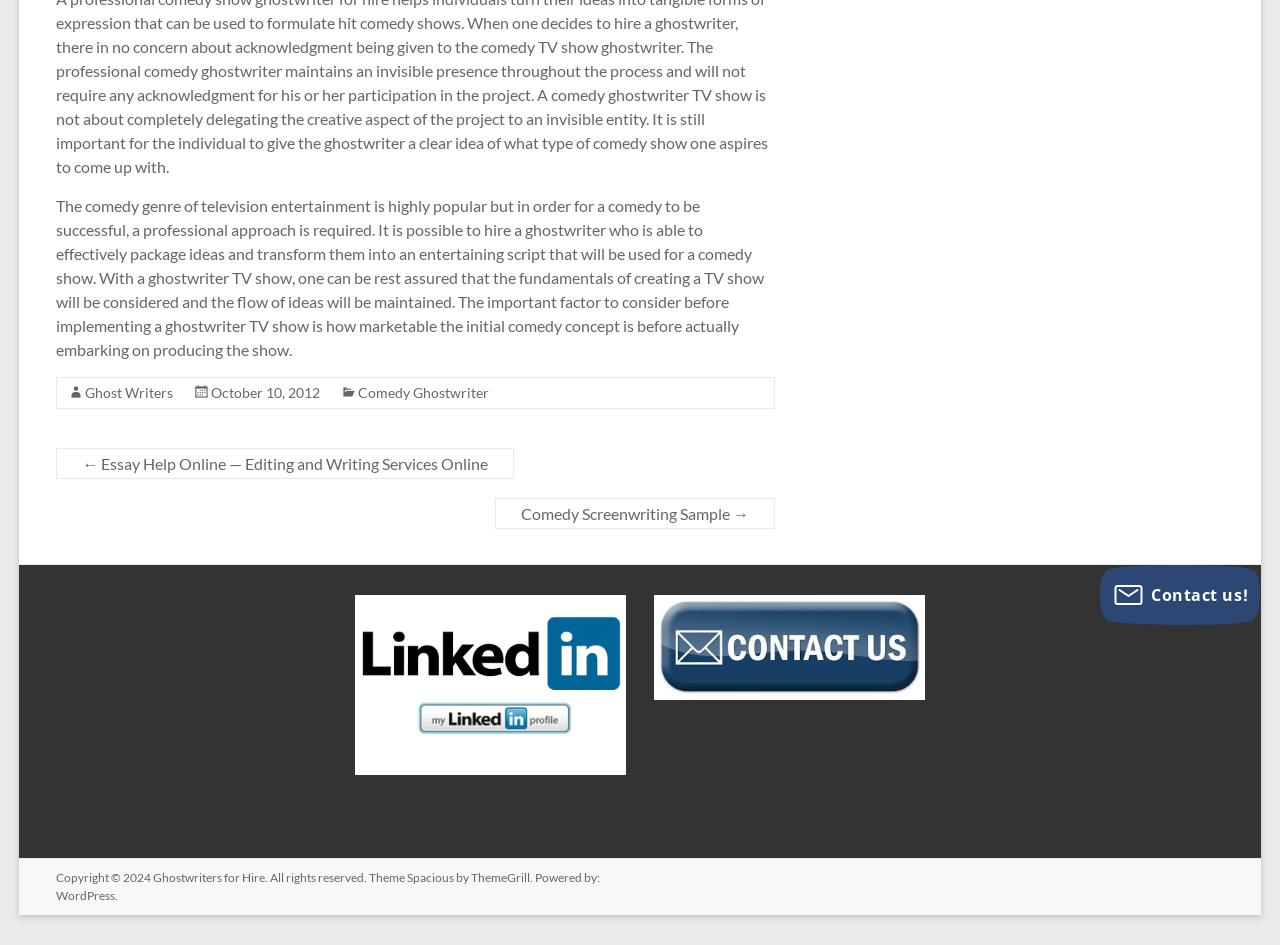Find the coordinates for the bounding box of the element with this description: "Visit our Instagram".

None